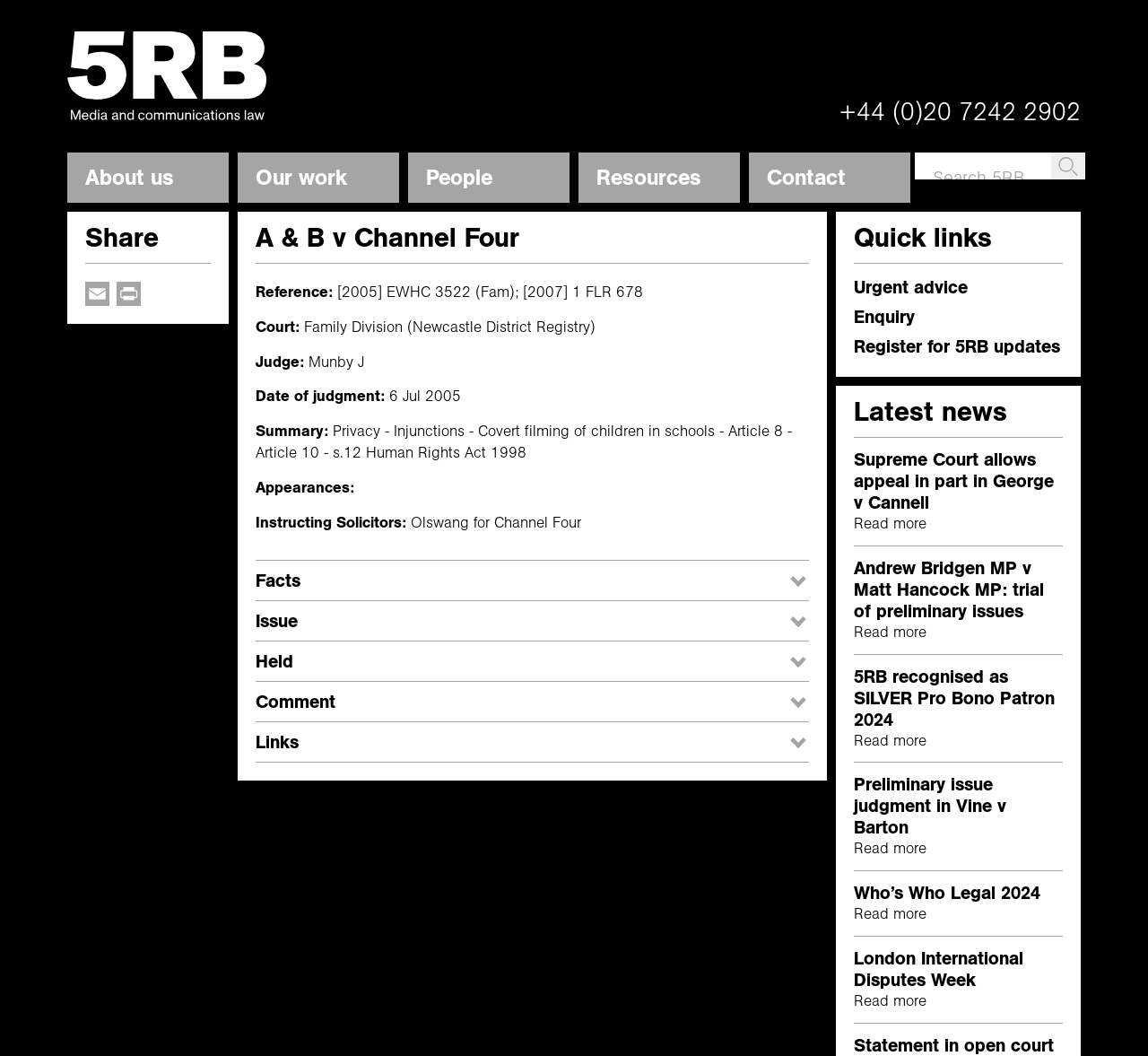Use a single word or phrase to answer the question:
What is the topic of the article 'A & B v Channel Four'?

Privacy - Injunctions